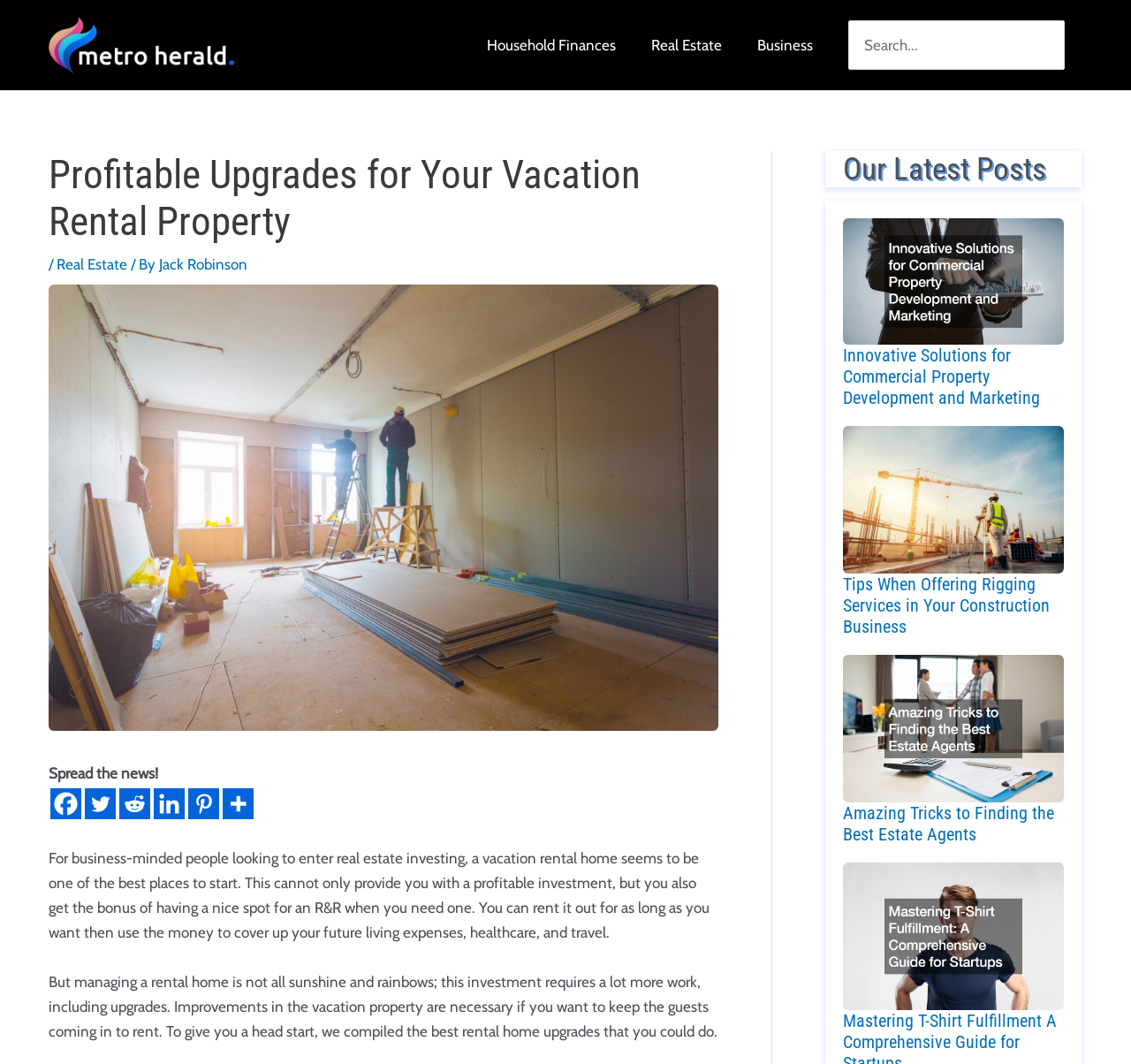Please locate the clickable area by providing the bounding box coordinates to follow this instruction: "Click on the Facebook link".

[0.045, 0.741, 0.072, 0.77]